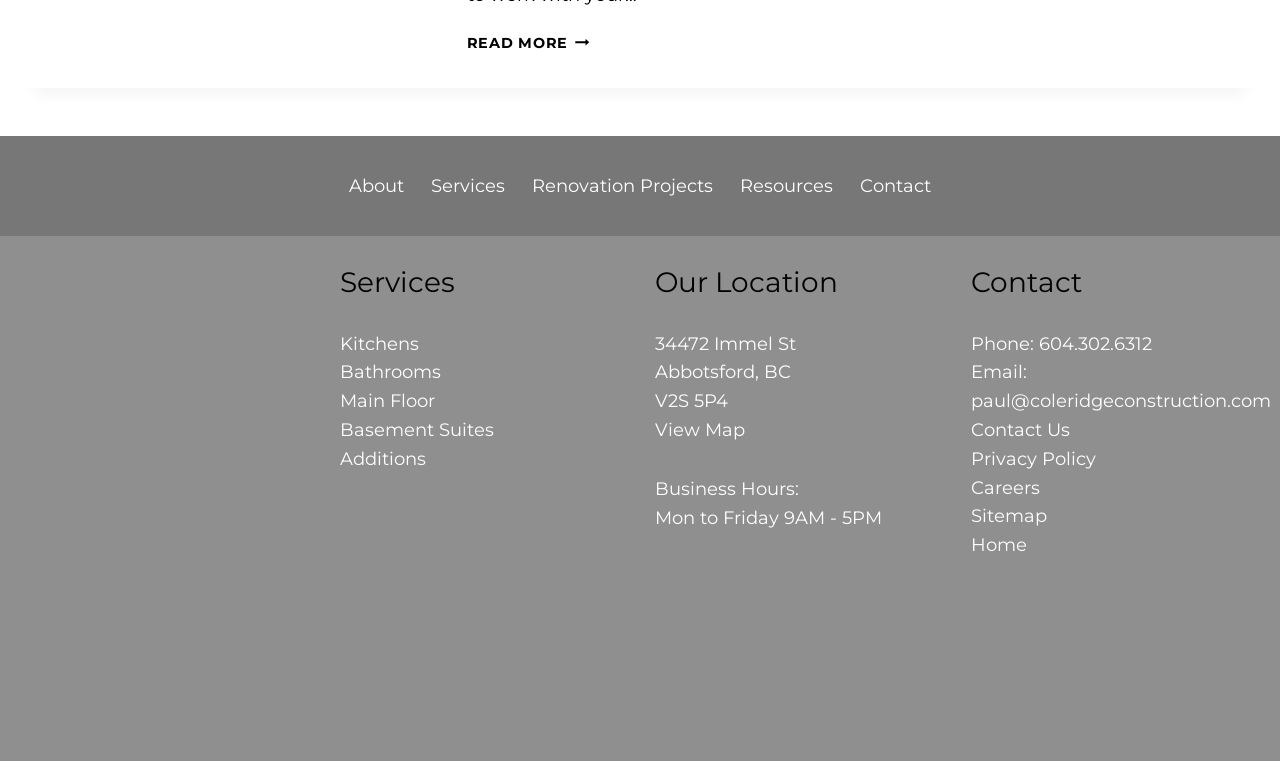Locate the bounding box coordinates of the element you need to click to accomplish the task described by this instruction: "Get contact information".

[0.661, 0.219, 0.738, 0.271]